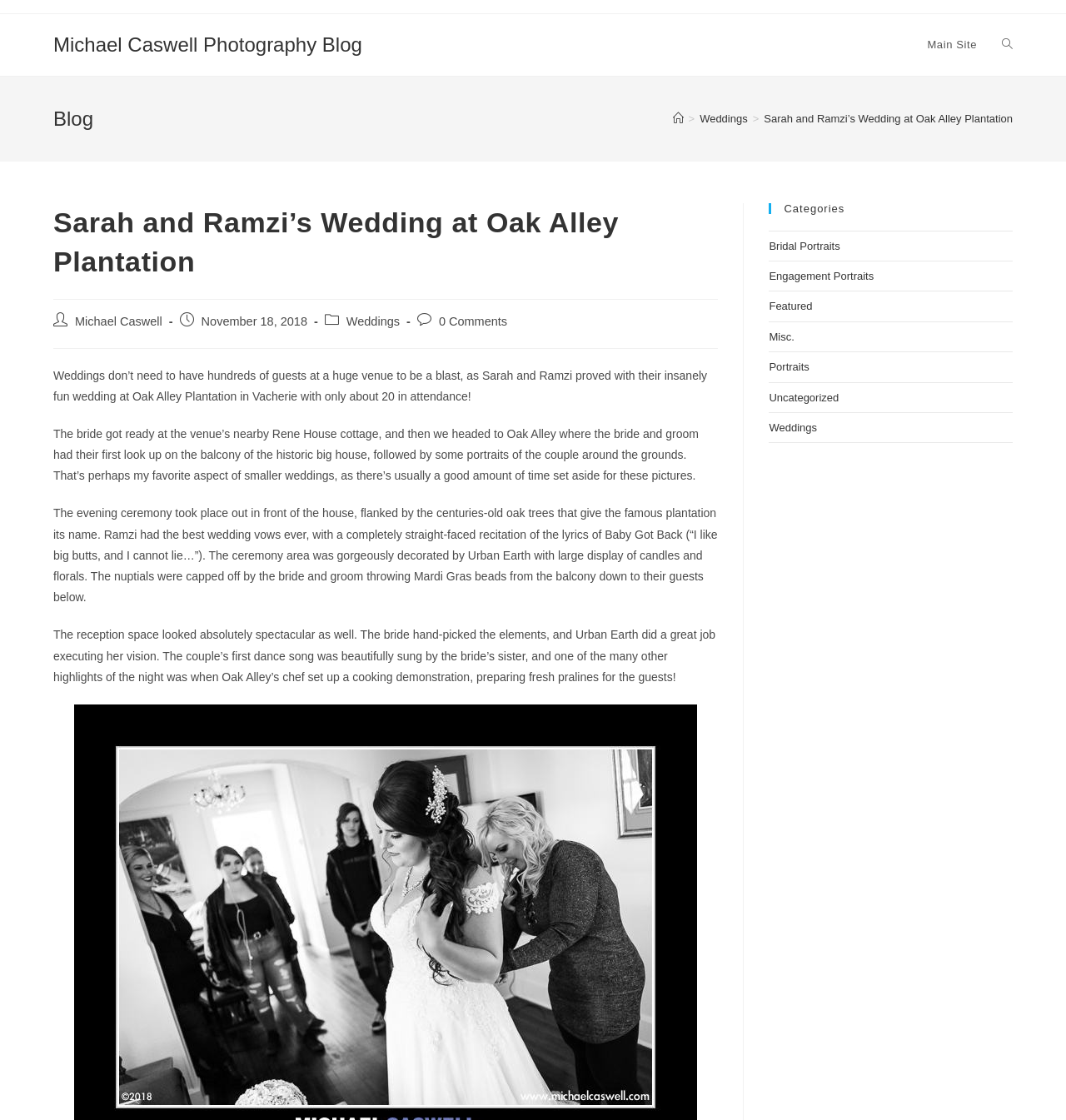Identify the bounding box coordinates of the section that should be clicked to achieve the task described: "Read the article about 'The Dementia Detectives'".

None